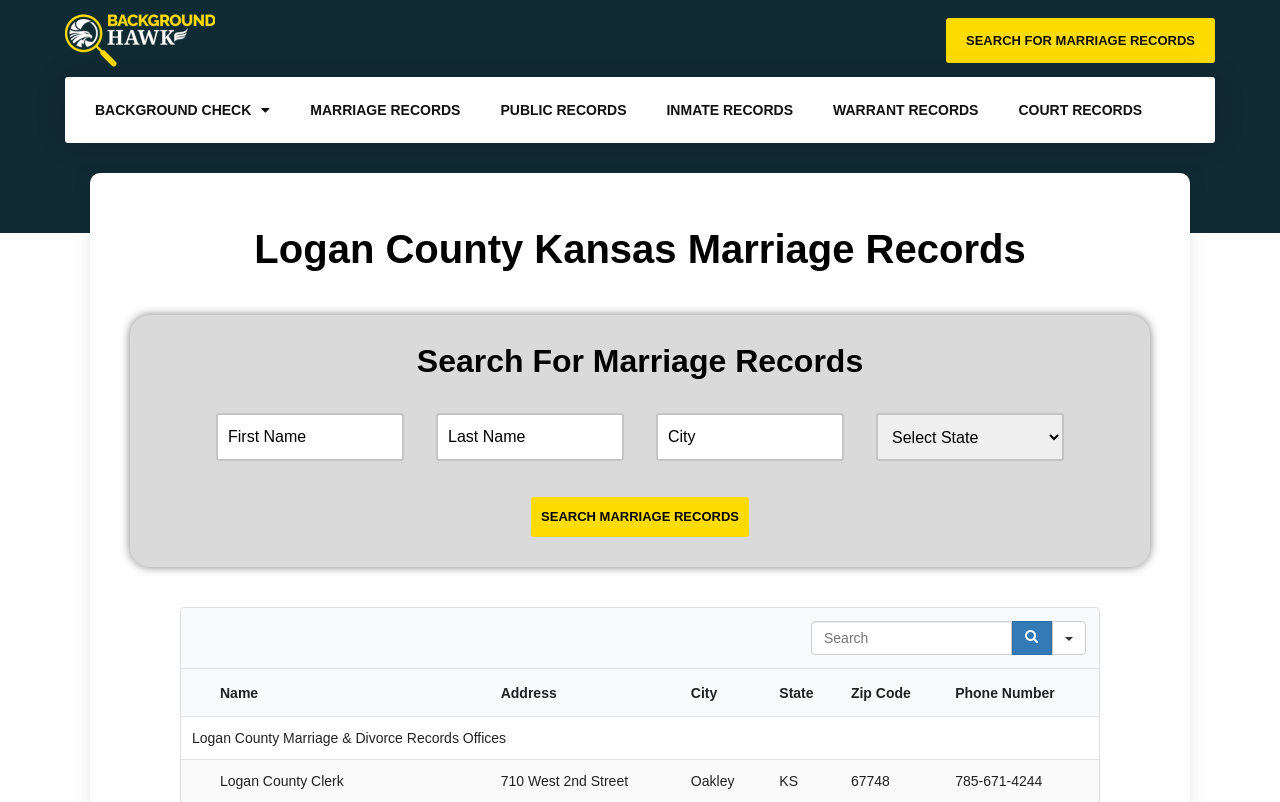Indicate the bounding box coordinates of the clickable region to achieve the following instruction: "Enter first name."

[0.169, 0.515, 0.316, 0.575]